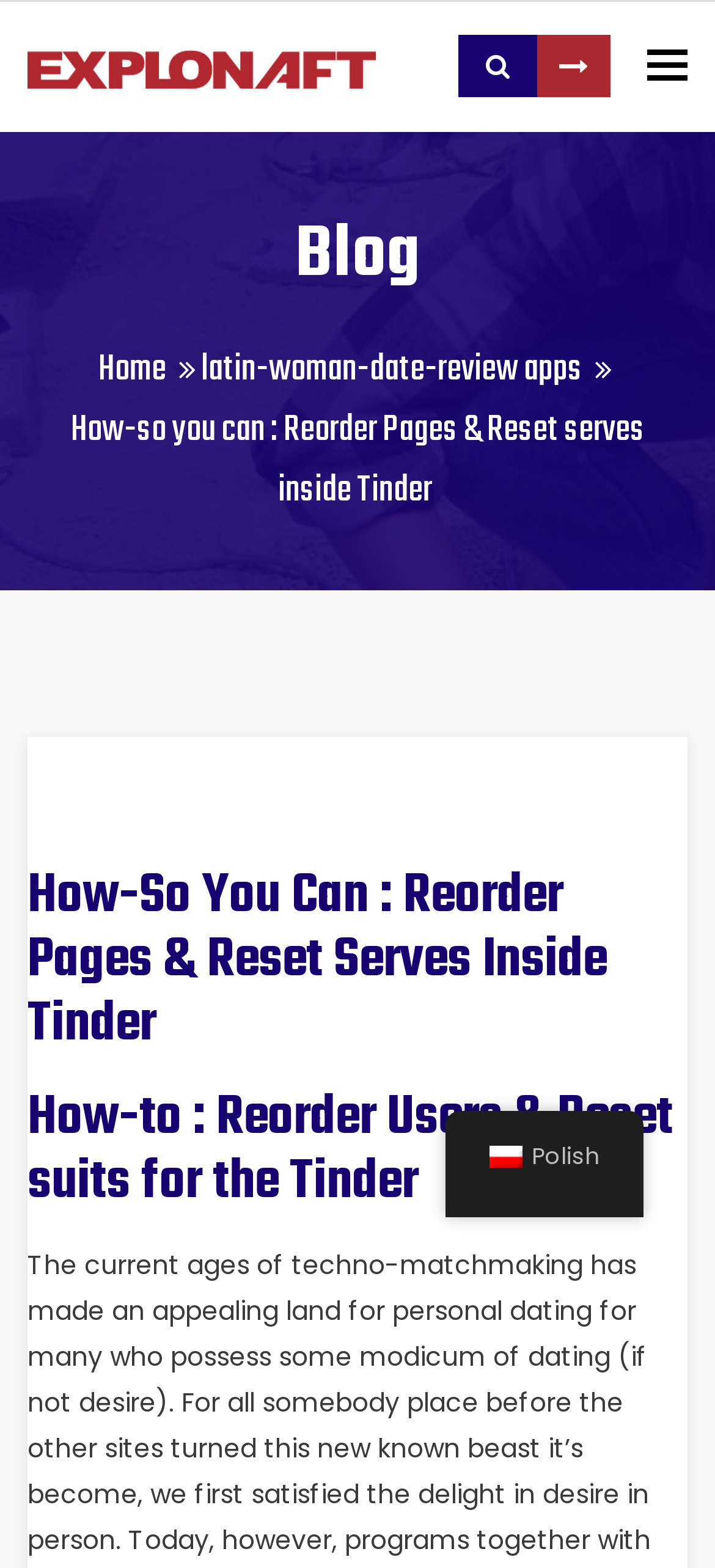Find the bounding box coordinates for the UI element whose description is: "Zadaj nam pytanie". The coordinates should be four float numbers between 0 and 1, in the format [left, top, right, bottom].

[0.751, 0.022, 0.854, 0.062]